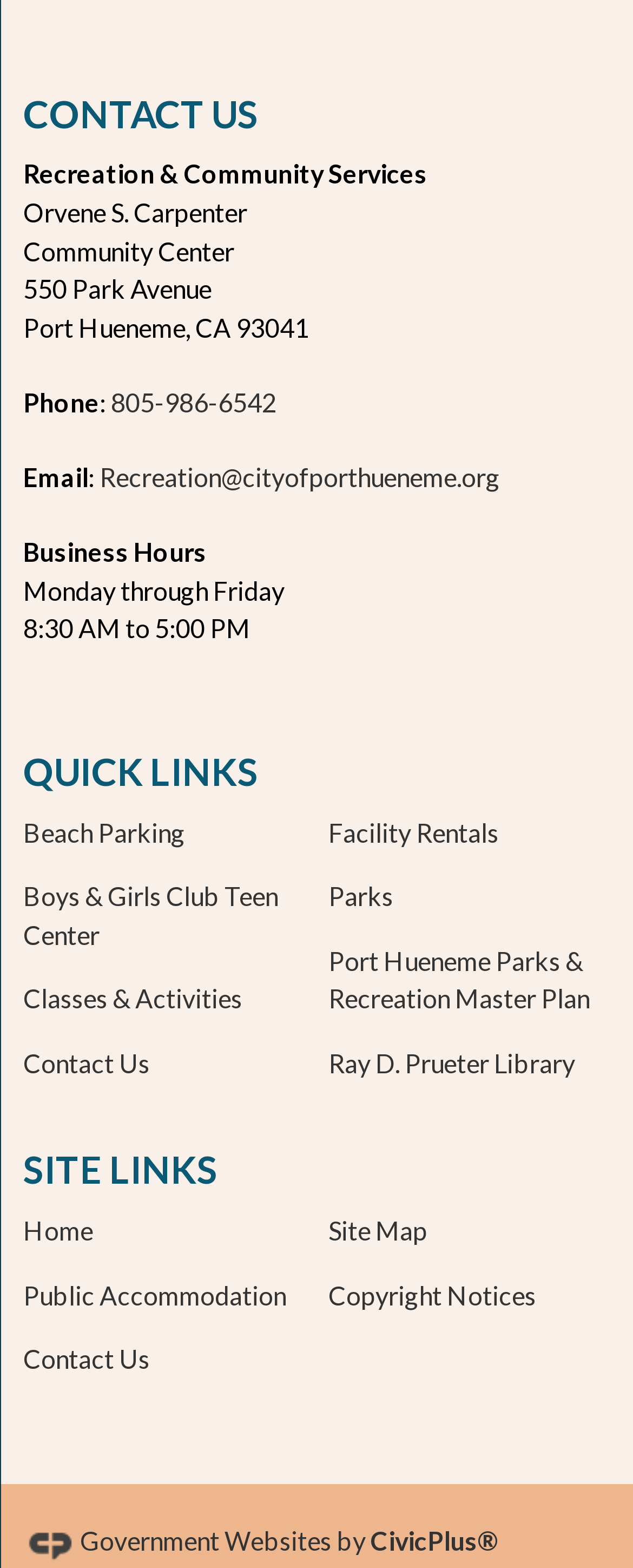What is the phone number of the Community Center?
Answer the question using a single word or phrase, according to the image.

805-986-6542